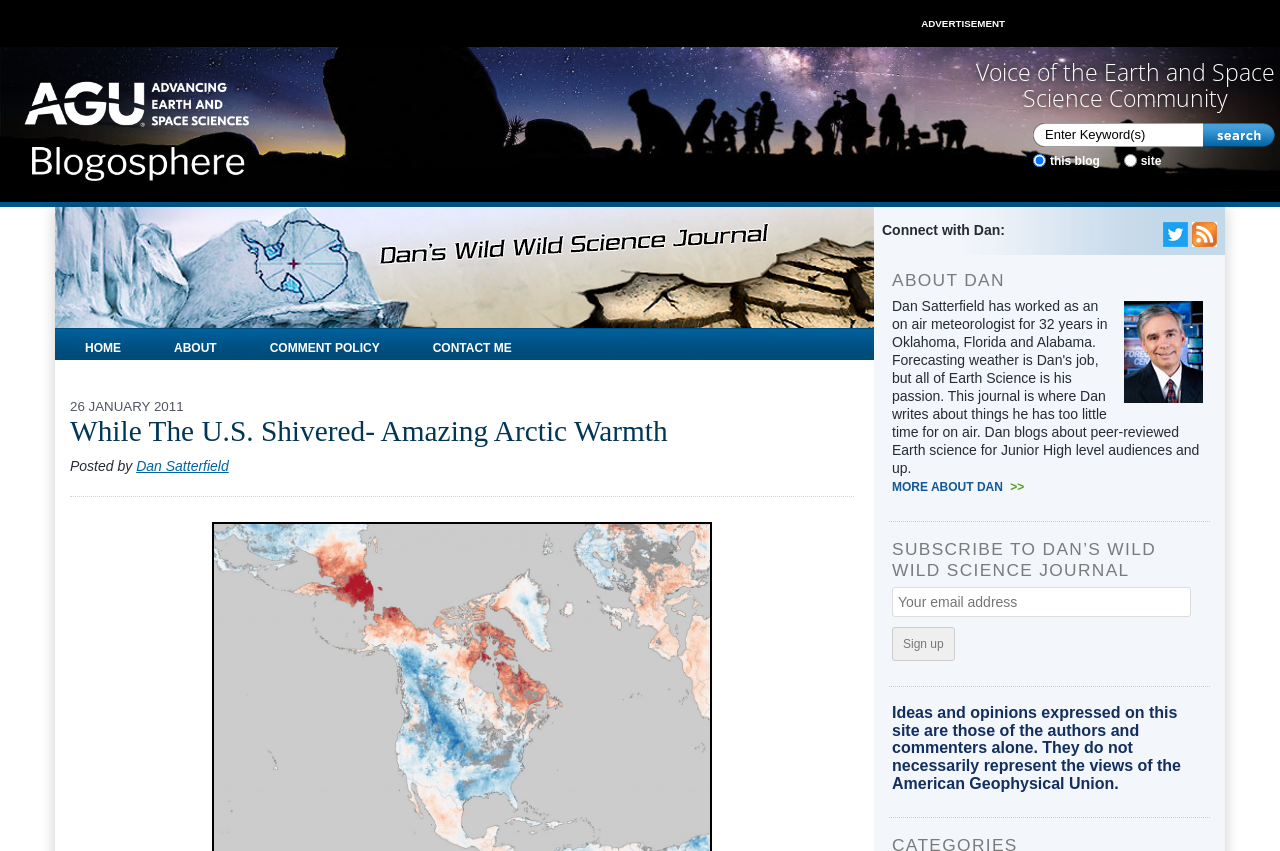Provide a thorough description of the webpage's content and layout.

This webpage is a blog post titled "While The U.S. Shivered- Amazing Arctic Warmth" on Dan's Wild Wild Science Journal, which is part of the AGU Blogosphere. At the top of the page, there is a figure with a caption "ADVERTISEMENT" on the right side. Below the figure, there is a link to the AGU Blogosphere on the left, accompanied by an image of the AGU Blogosphere logo.

On the top-right corner, there is a heading that reads "Voice of the Earth and Space Science Community". Next to it, there is a search bar with a textbox and a "Search" button. Below the search bar, there are two radio buttons, one for "this blog" and one for "site", with the "this blog" option selected by default.

The main content of the blog post is headed by a title "While The U.S. Shivered- Amazing Arctic Warmth" with a link to the post. The post is dated "26 JANUARY 2011" and is written by Dan Satterfield. There is a link to the author's name below the post title.

On the right sidebar, there are several links, including "HOME", "ABOUT", "COMMENT POLICY", and "CONTACT ME". Below these links, there is a section titled "Connect with Dan:" with links to Twitter and RSS Feed, each accompanied by an icon.

Further down the sidebar, there is a section about the author, Dan, with a heading "ABOUT DAN" and an image. There is also a link to "MORE ABOUT DAN >>" and a section to subscribe to the blog via email.

At the very bottom of the page, there is a disclaimer heading that states "Ideas and opinions expressed on this site are those of the authors and commenters alone. They do not necessarily represent the views of the American Geophysical Union."